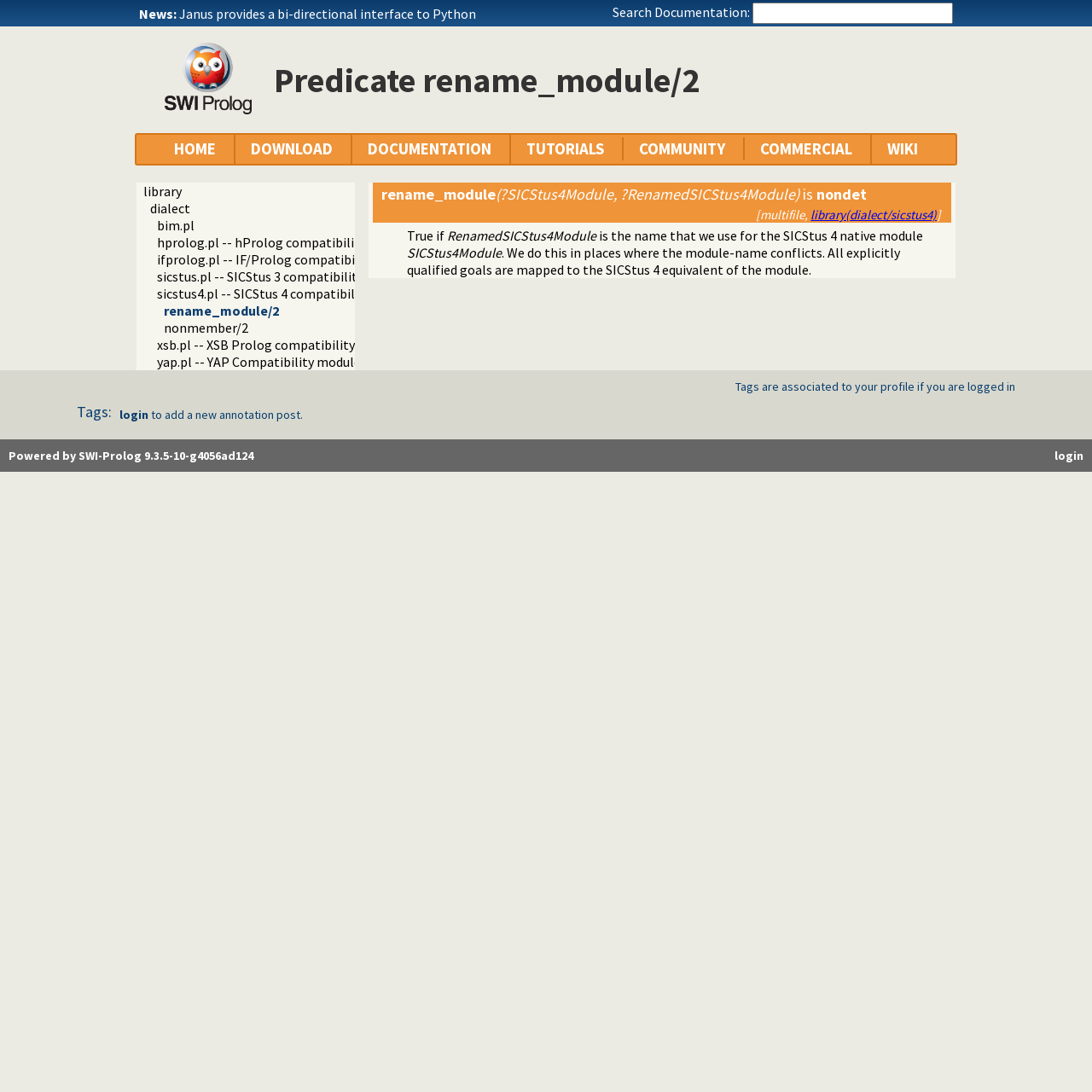Please provide a short answer using a single word or phrase for the question:
How many links are there in the top navigation bar?

6